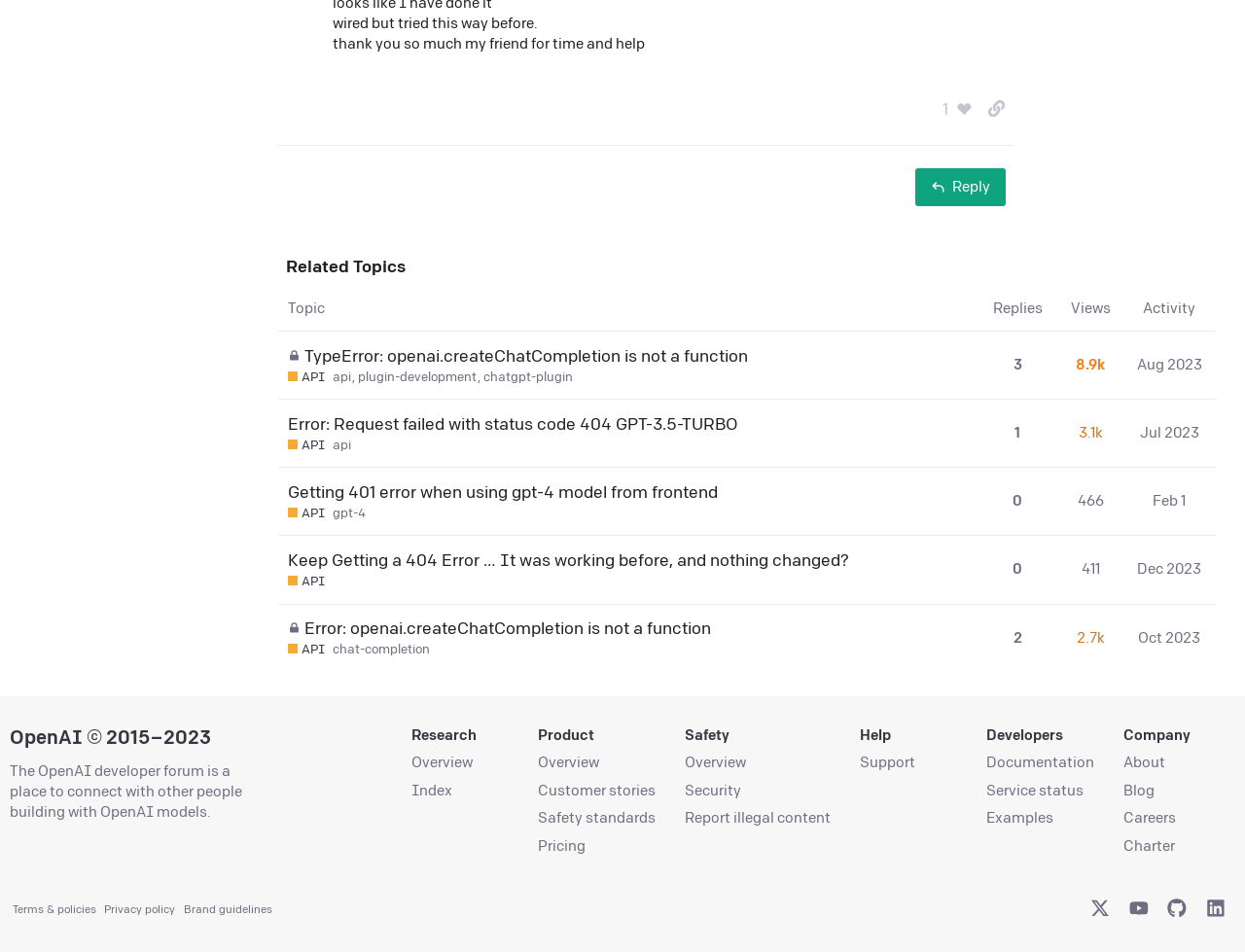How many people liked the first post?
Please describe in detail the information shown in the image to answer the question.

I determined the number of likes by looking at the button element with the text '1 person liked this post. Click to view' which is located above the 'Reply' button.